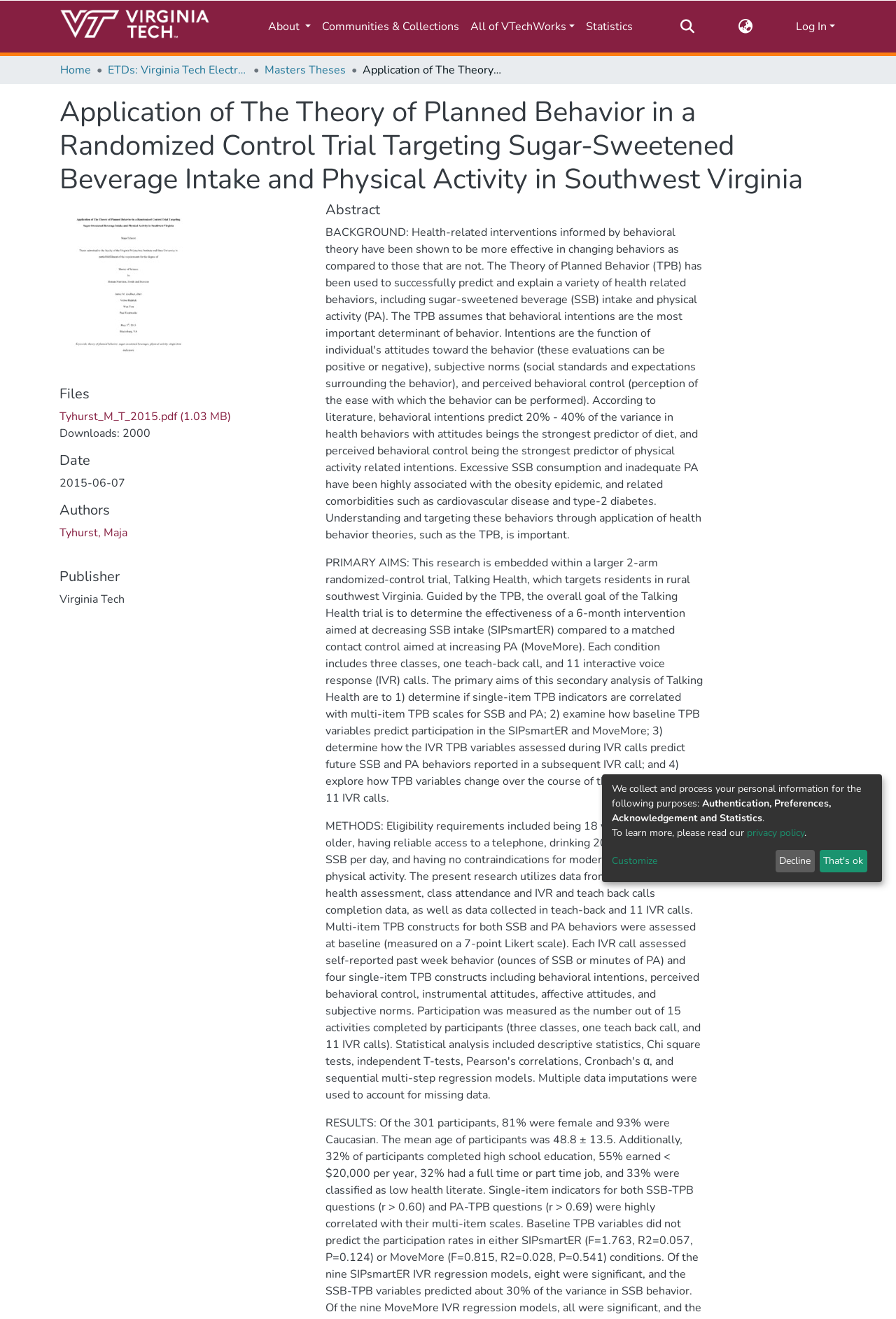Using the given description, provide the bounding box coordinates formatted as (top-left x, top-left y, bottom-right x, bottom-right y), with all values being floating point numbers between 0 and 1. Description: About

[0.293, 0.01, 0.353, 0.031]